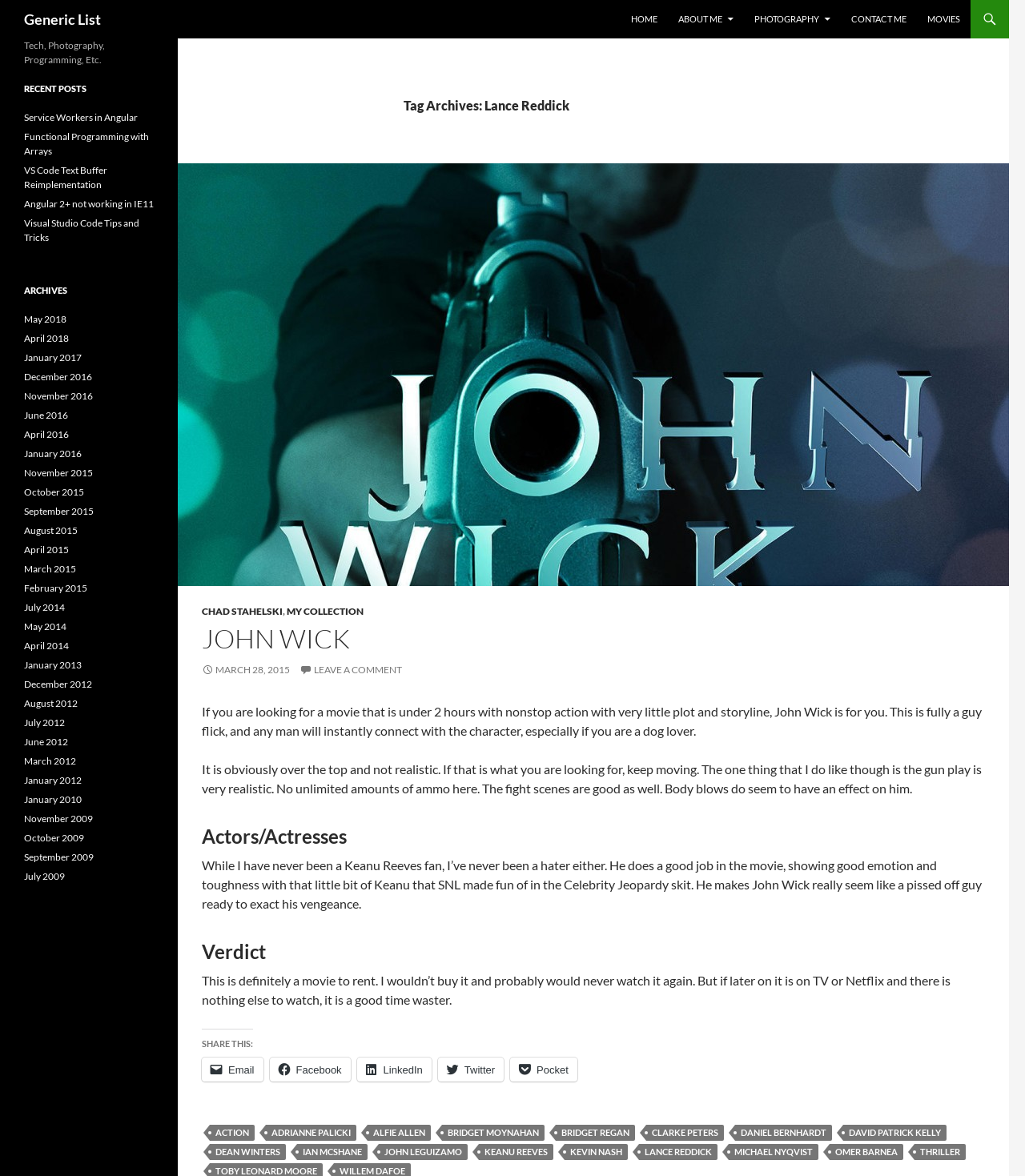Determine the bounding box coordinates of the element that should be clicked to execute the following command: "Check the photography section".

[0.652, 0.0, 0.725, 0.033]